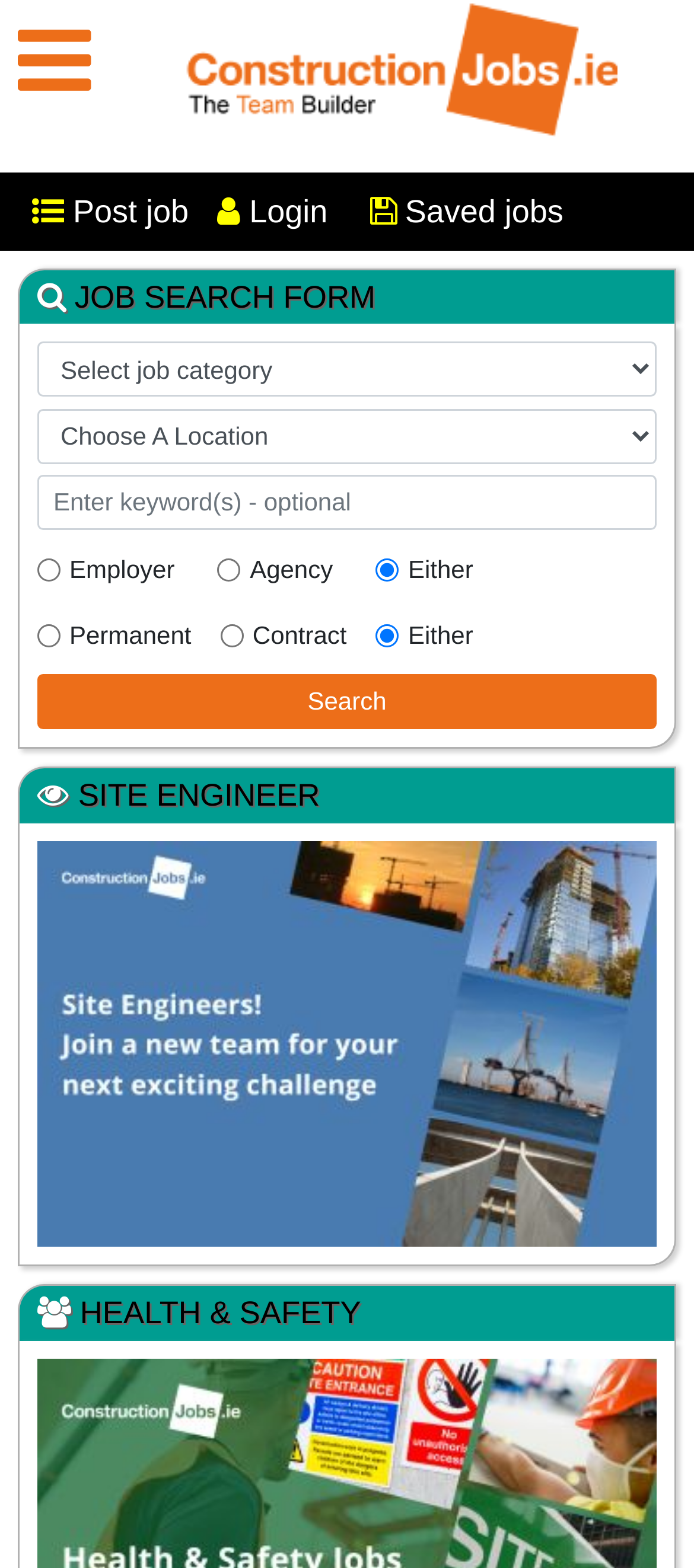Please indicate the bounding box coordinates of the element's region to be clicked to achieve the instruction: "Click the main menu button". Provide the coordinates as four float numbers between 0 and 1, i.e., [left, top, right, bottom].

[0.026, 0.043, 0.131, 0.062]